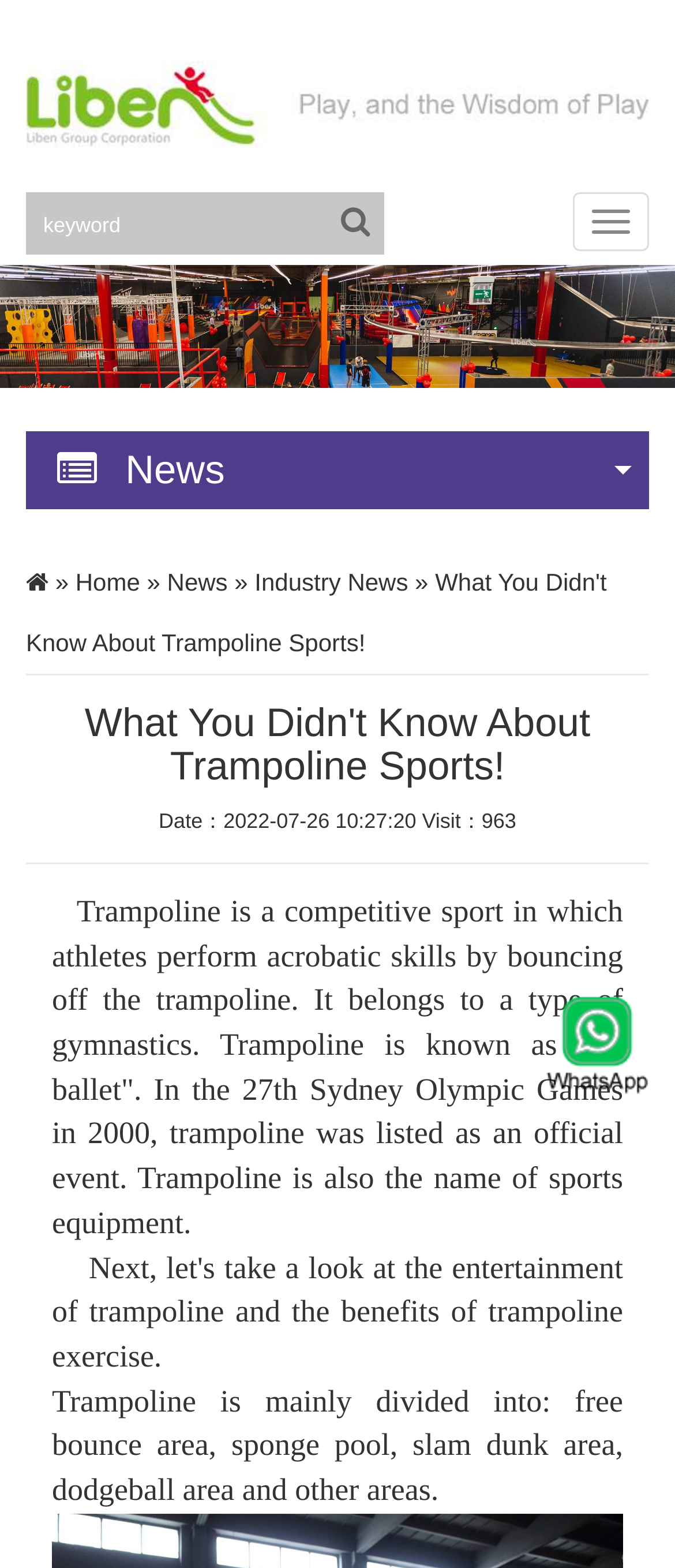Using the description "Home", predict the bounding box of the relevant HTML element.

[0.112, 0.362, 0.208, 0.38]